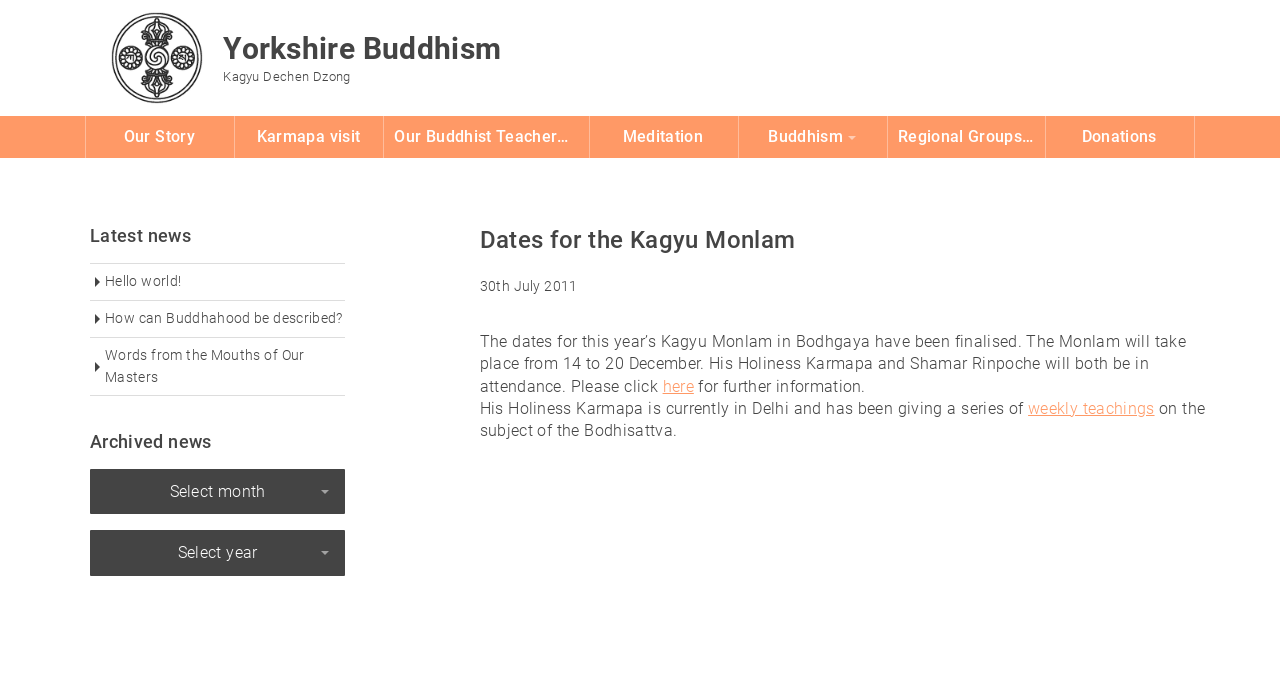Determine the bounding box coordinates of the region that needs to be clicked to achieve the task: "Read about Our Buddhist Teachers".

[0.308, 0.184, 0.442, 0.211]